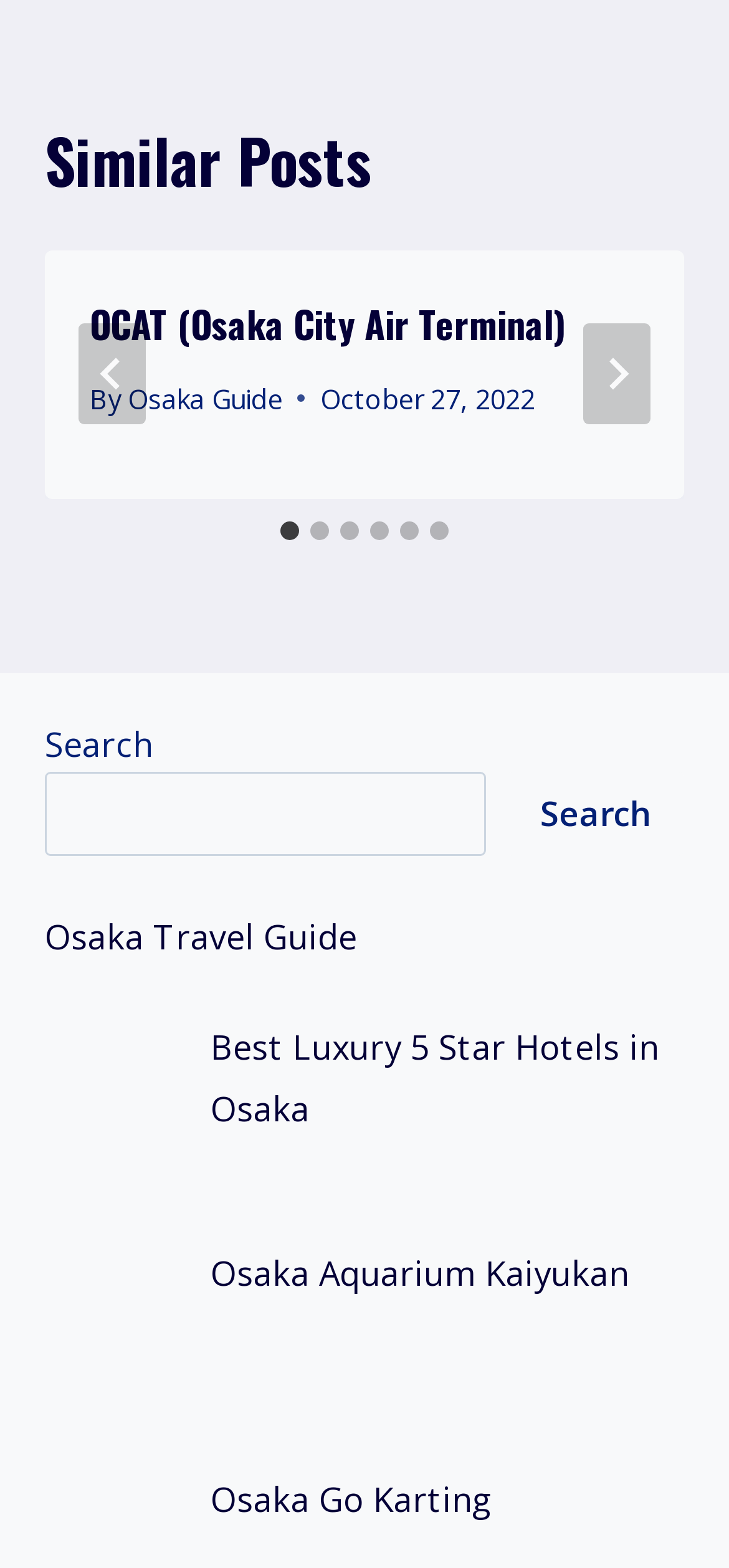From the element description Search, predict the bounding box coordinates of the UI element. The coordinates must be specified in the format (top-left x, top-left y, bottom-right x, bottom-right y) and should be within the 0 to 1 range.

[0.695, 0.492, 0.938, 0.546]